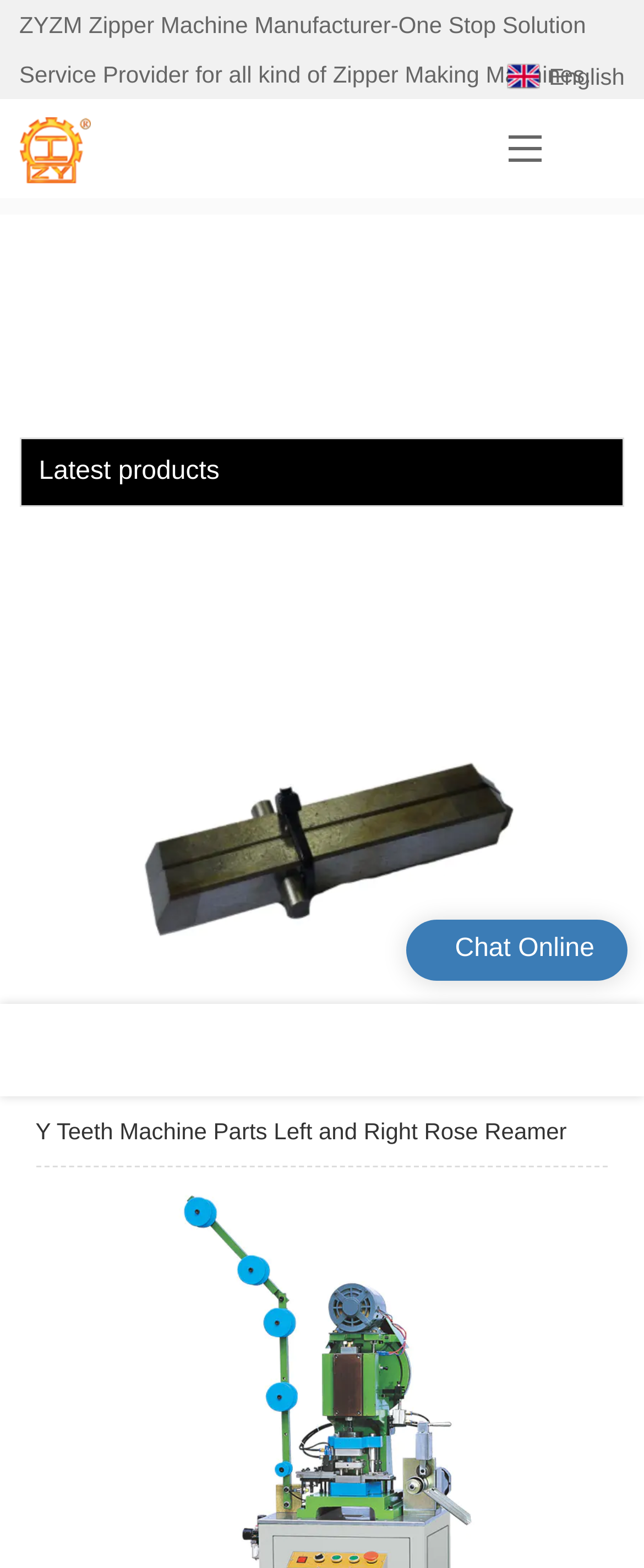Find the bounding box of the UI element described as: "alt="Logo | ZY Zipper Machine-zipper-machines.com"". The bounding box coordinates should be given as four float values between 0 and 1, i.e., [left, top, right, bottom].

[0.03, 0.074, 0.141, 0.116]